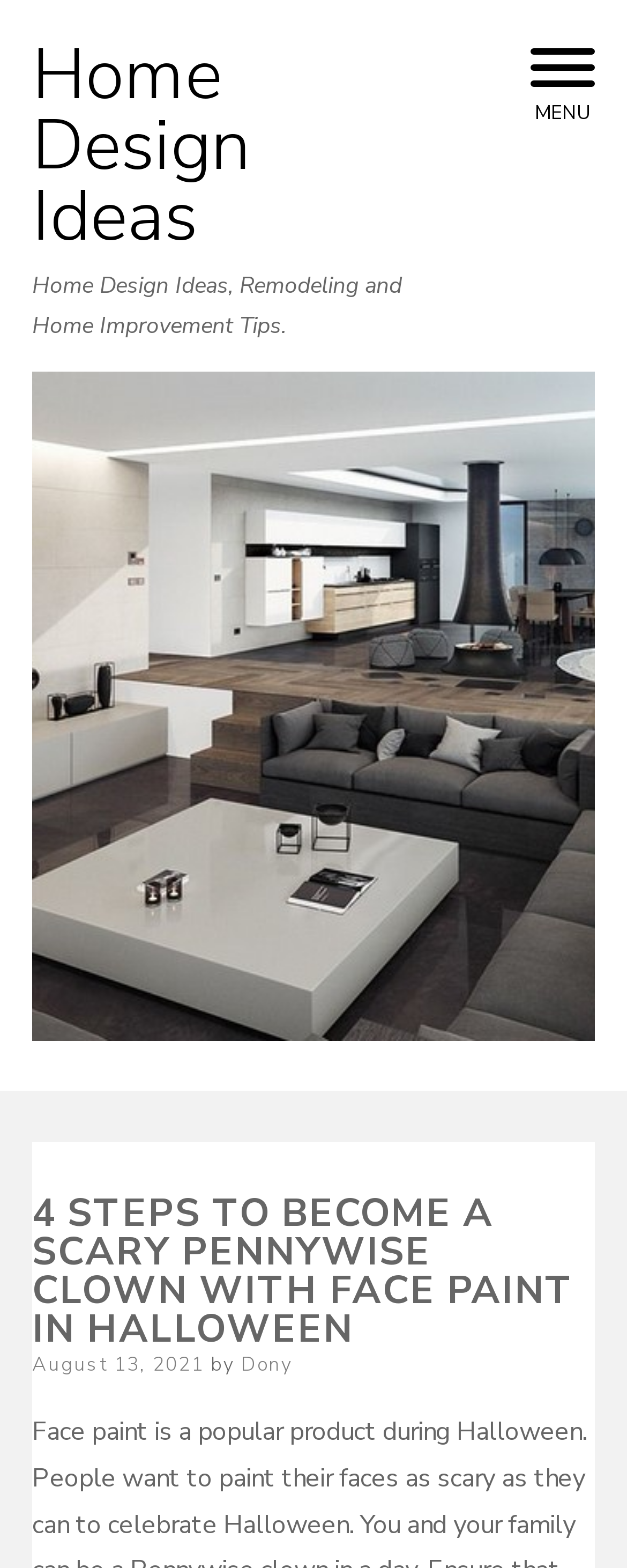Provide a short answer to the following question with just one word or phrase: What is the date of the post?

August 13, 2021